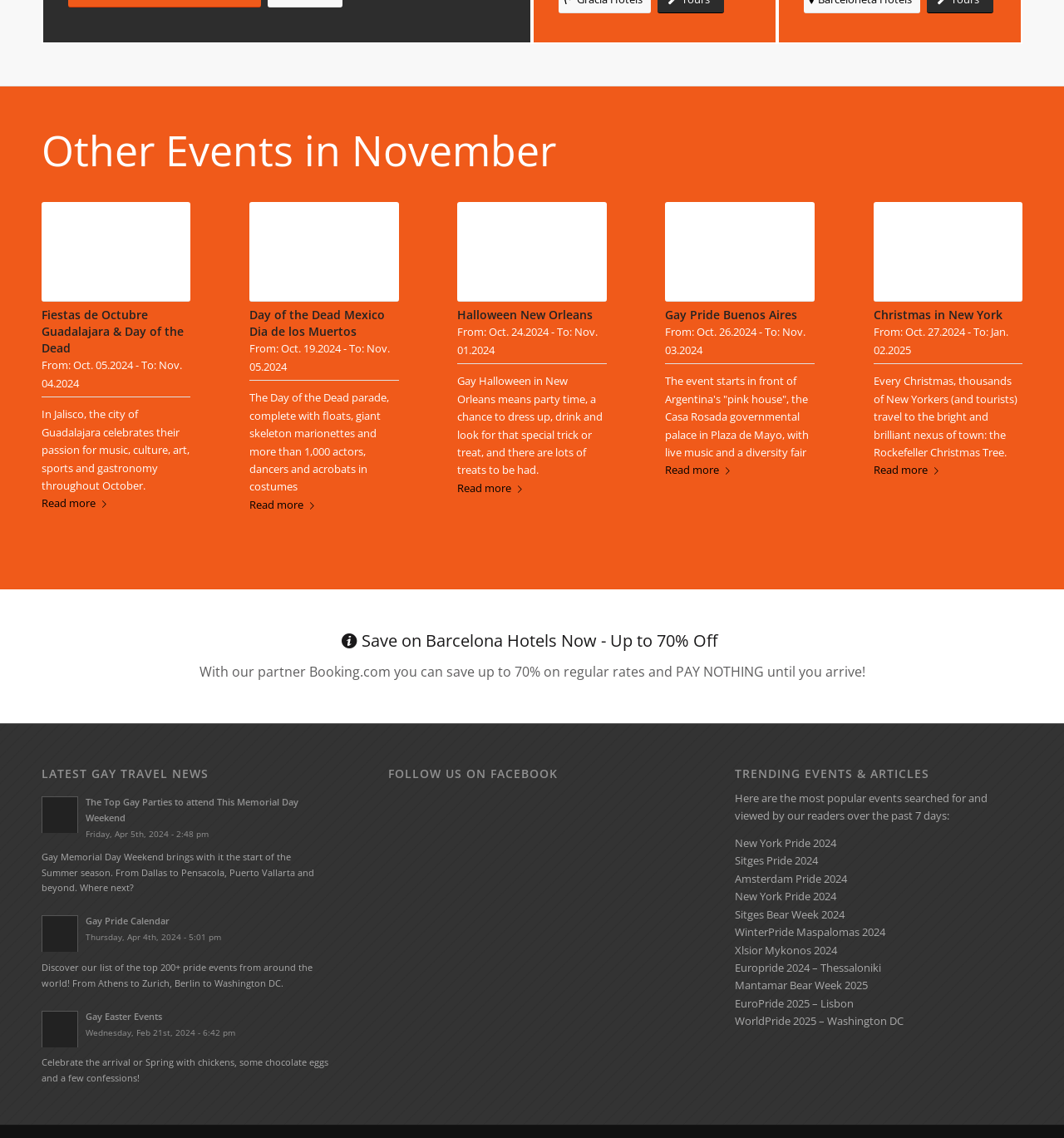Please provide the bounding box coordinate of the region that matches the element description: LED Street Lights. Coordinates should be in the format (top-left x, top-left y, bottom-right x, bottom-right y) and all values should be between 0 and 1.

None